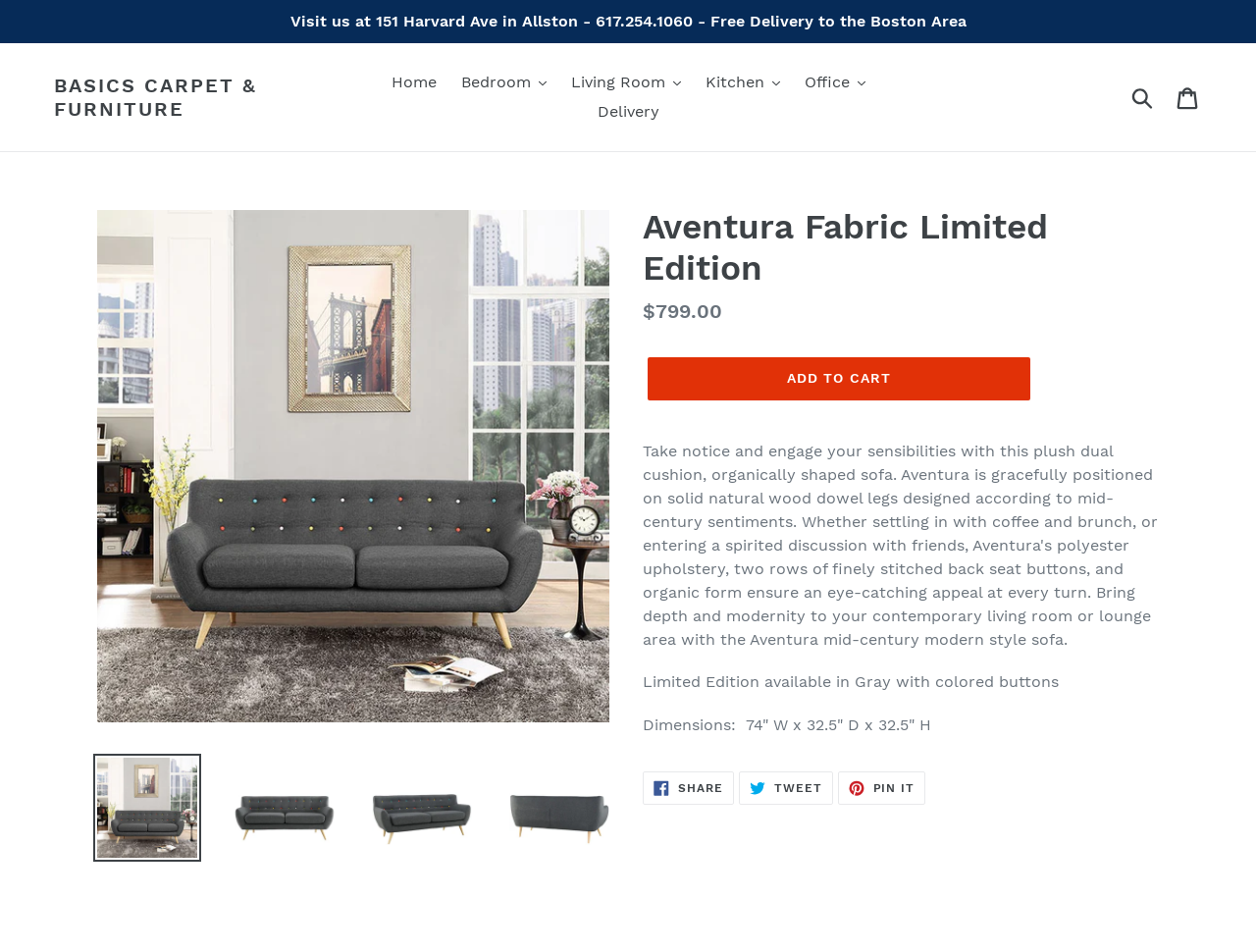Analyze the image and answer the question with as much detail as possible: 
What is the price of the Aventura Fabric Limited Edition?

I found the price by looking at the description list detail section, where it says 'Regular price $799.00'.